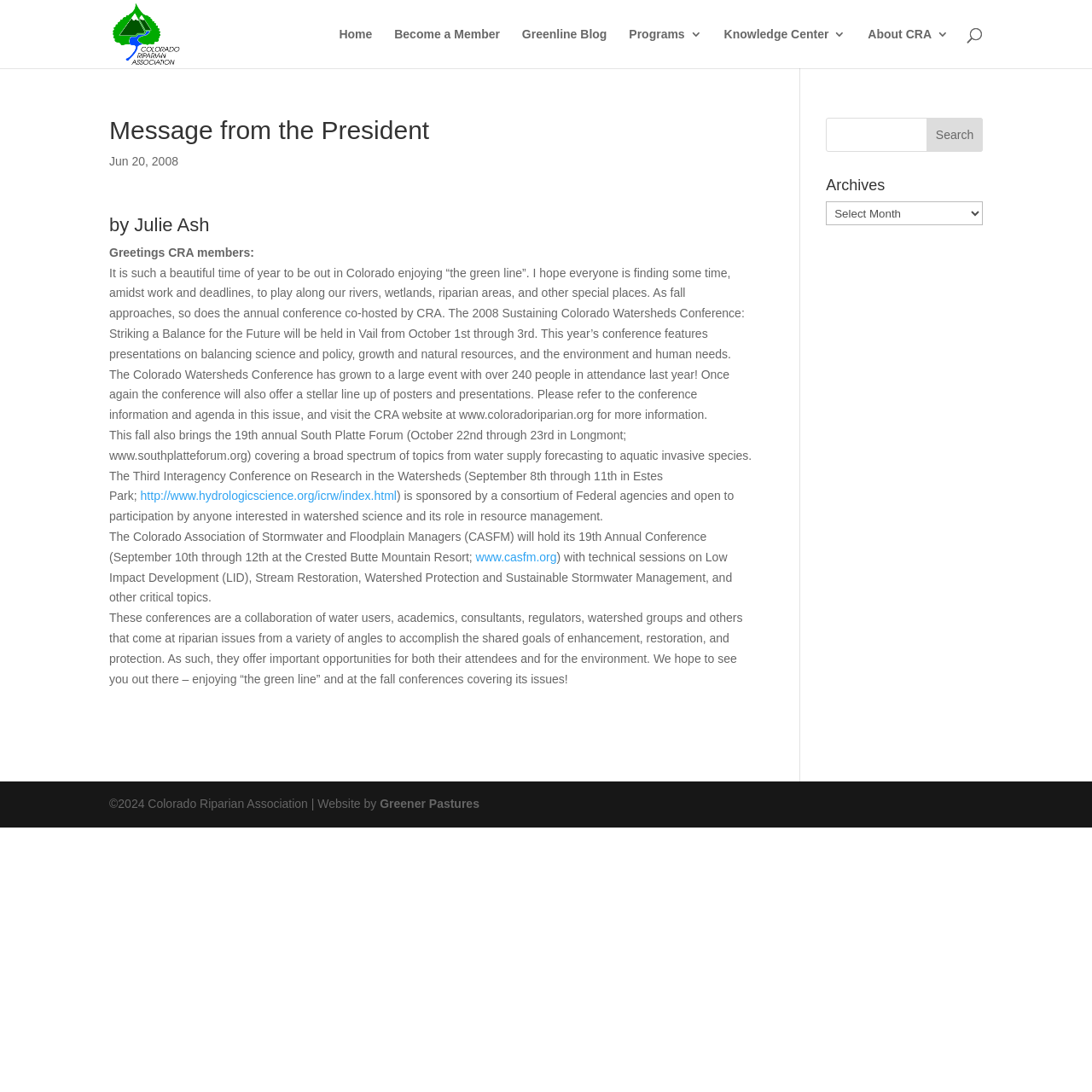What is the purpose of the search bar?
Please use the image to provide an in-depth answer to the question.

The search bar is located at the top-right corner of the webpage and allows users to search for specific content within the website. This suggests that the website has a large amount of content and the search bar is provided to facilitate easy access to that content.